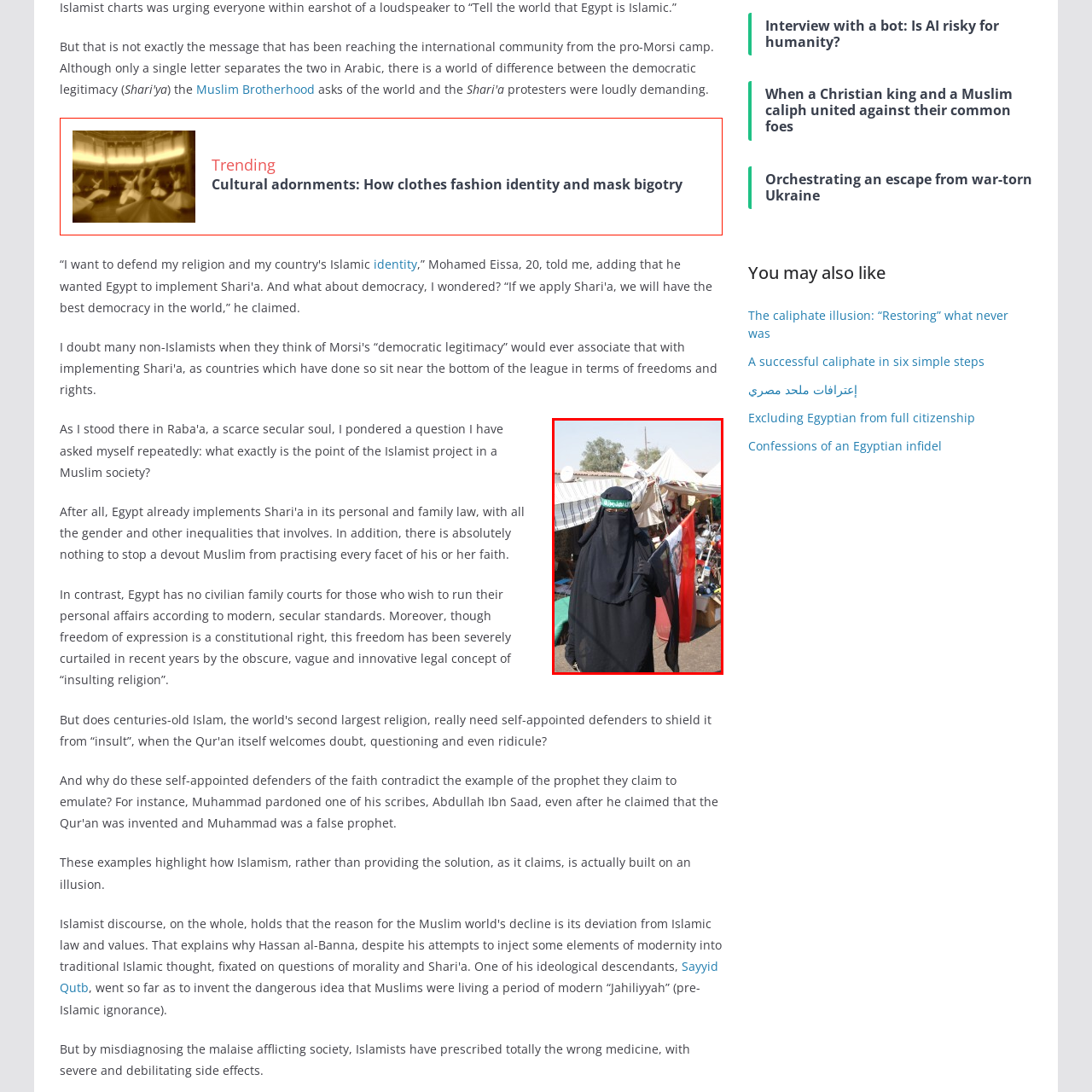Direct your attention to the section outlined in red and answer the following question with a single word or brief phrase: 
What is the background of the image?

A camp or marketplace